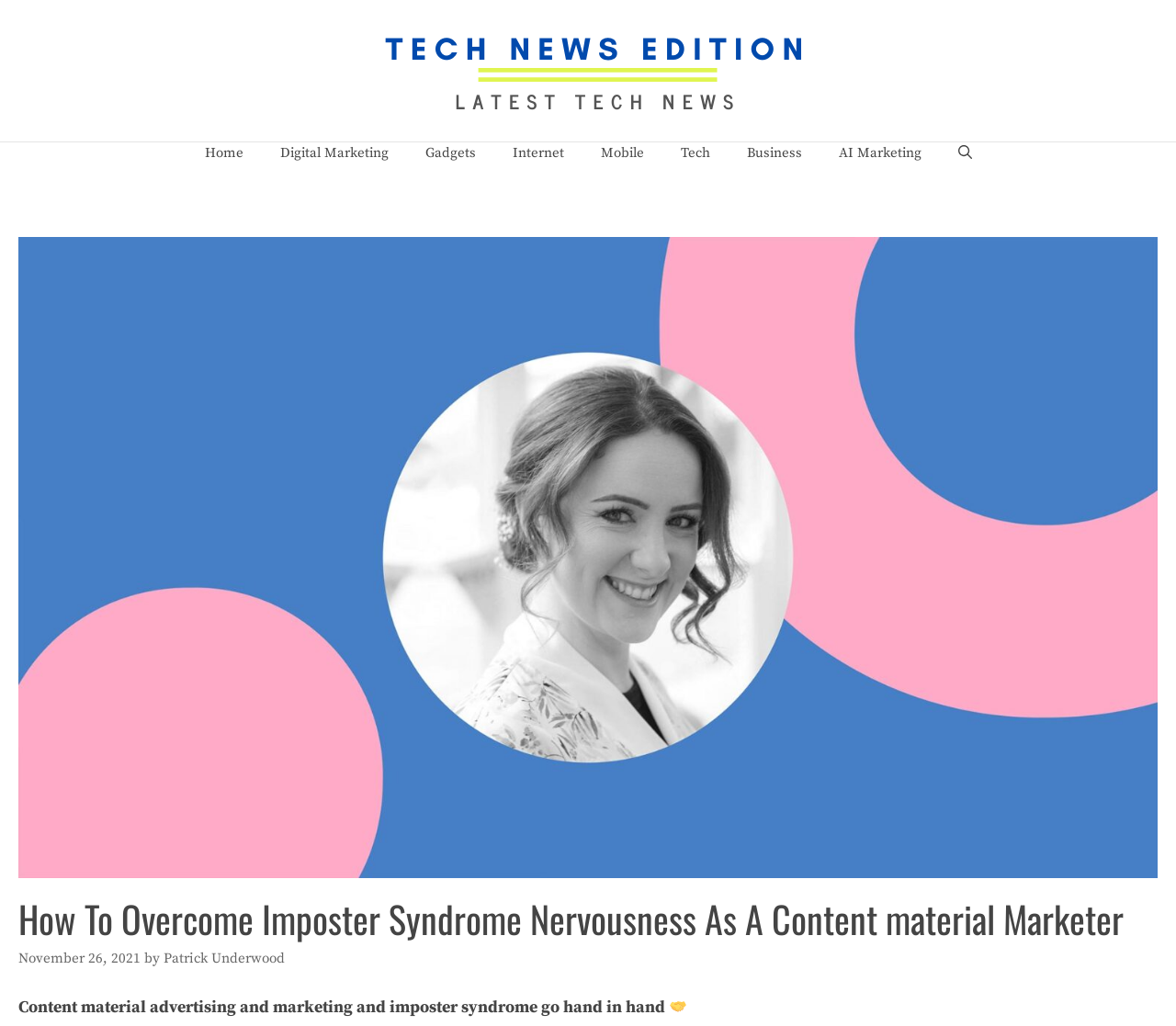Please identify the bounding box coordinates of the element I should click to complete this instruction: 'click on the Home link'. The coordinates should be given as four float numbers between 0 and 1, like this: [left, top, right, bottom].

[0.158, 0.139, 0.222, 0.159]